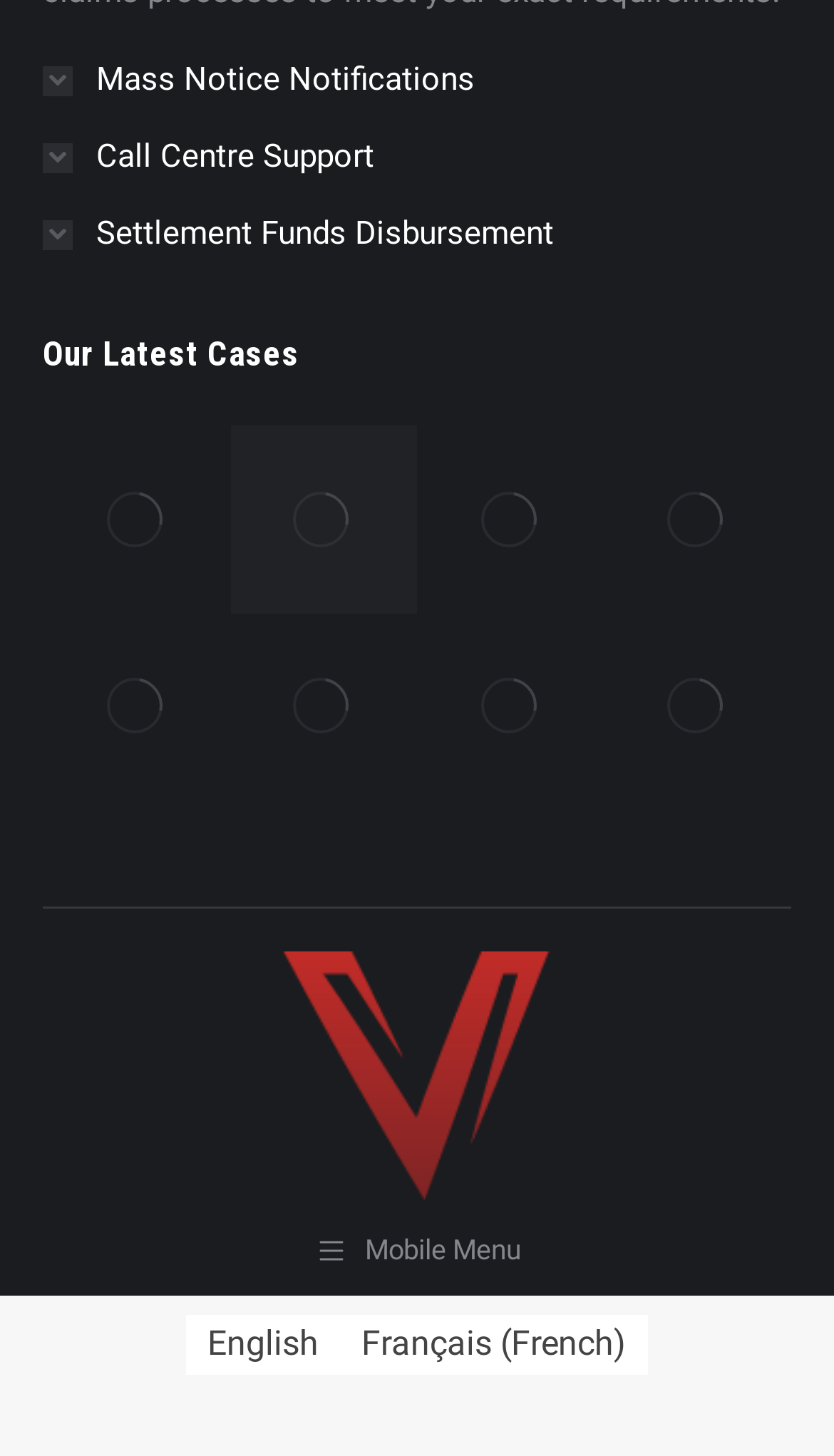Find the bounding box coordinates of the element you need to click on to perform this action: 'View 500-06-000697-140 – Cancelled Lenovo Laptop Orders'. The coordinates should be represented by four float values between 0 and 1, in the format [left, top, right, bottom].

[0.051, 0.293, 0.276, 0.421]